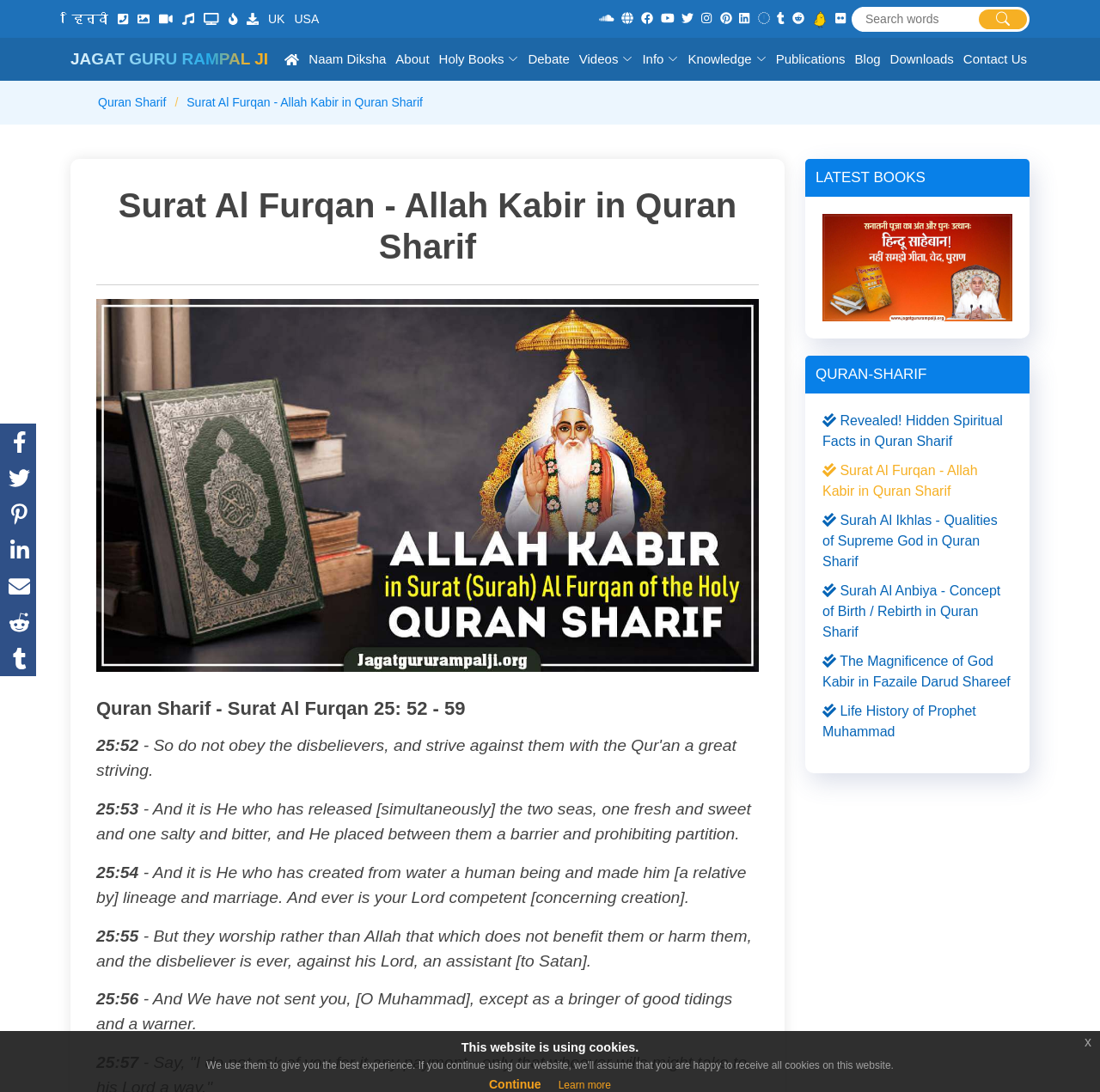What is the purpose of the search box?
Using the image, give a concise answer in the form of a single word or short phrase.

To search words